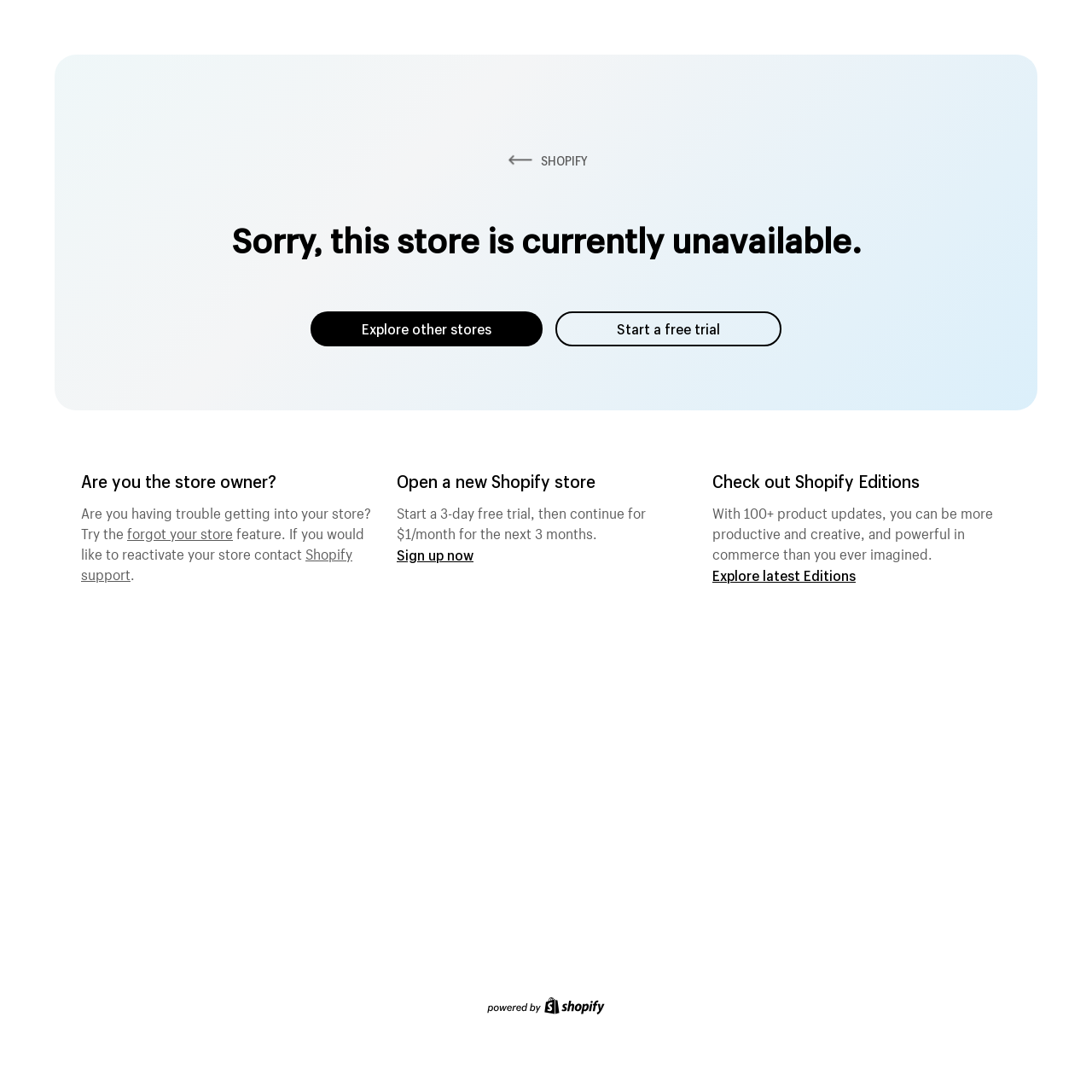What is the current status of the store?
Based on the visual, give a brief answer using one word or a short phrase.

unavailable